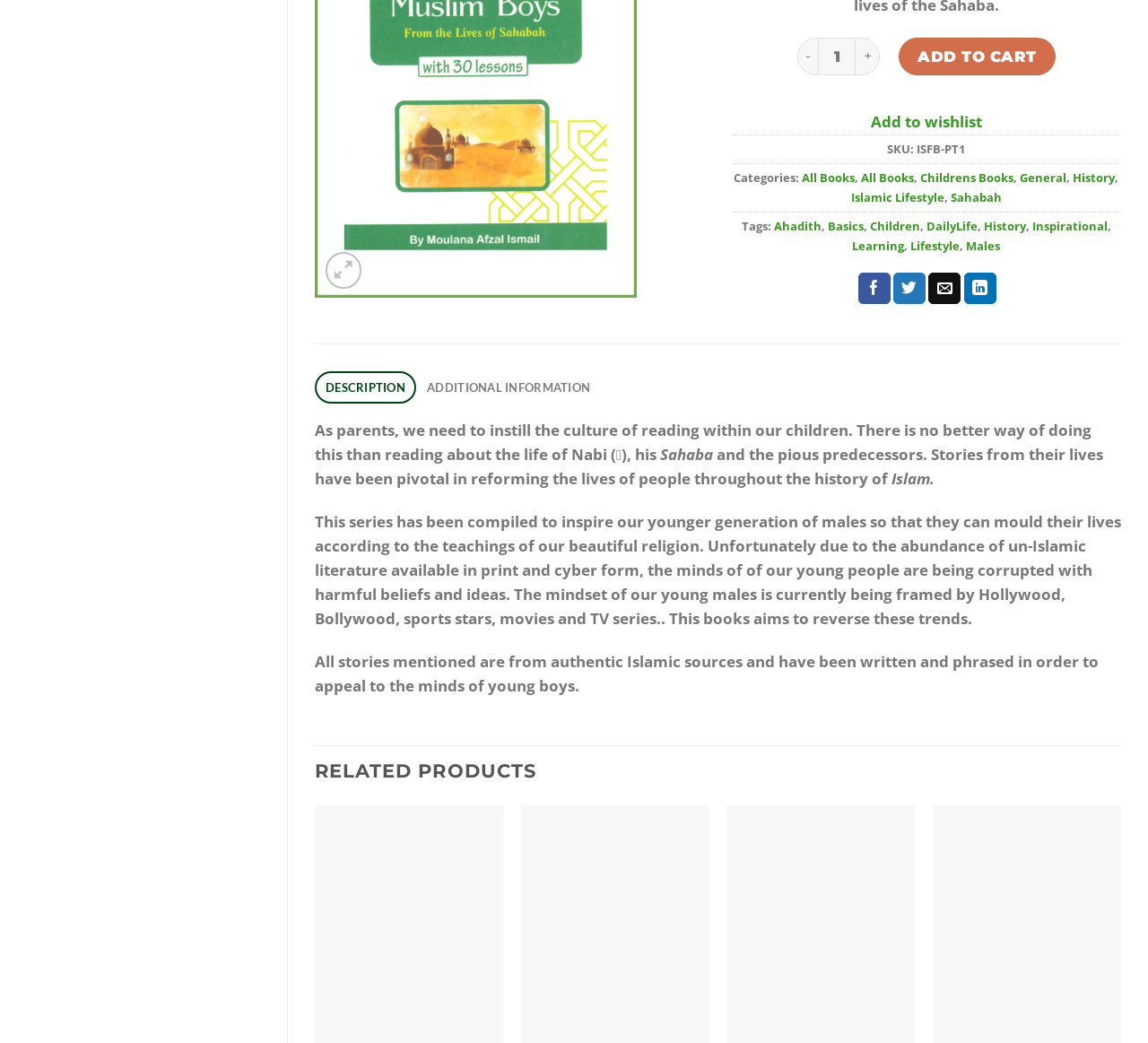Find the bounding box of the UI element described as follows: "Cookies".

None